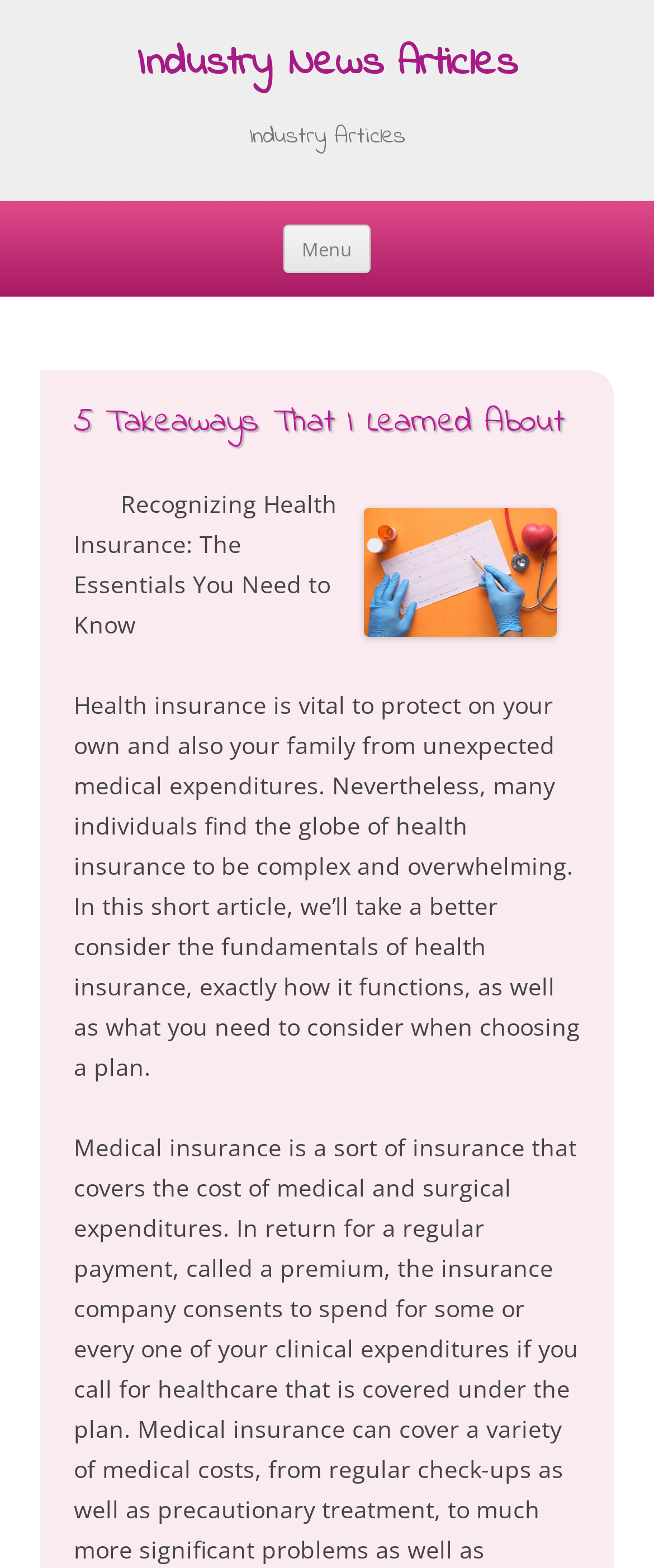Extract the bounding box coordinates for the UI element described as: "Menu".

[0.433, 0.143, 0.567, 0.175]